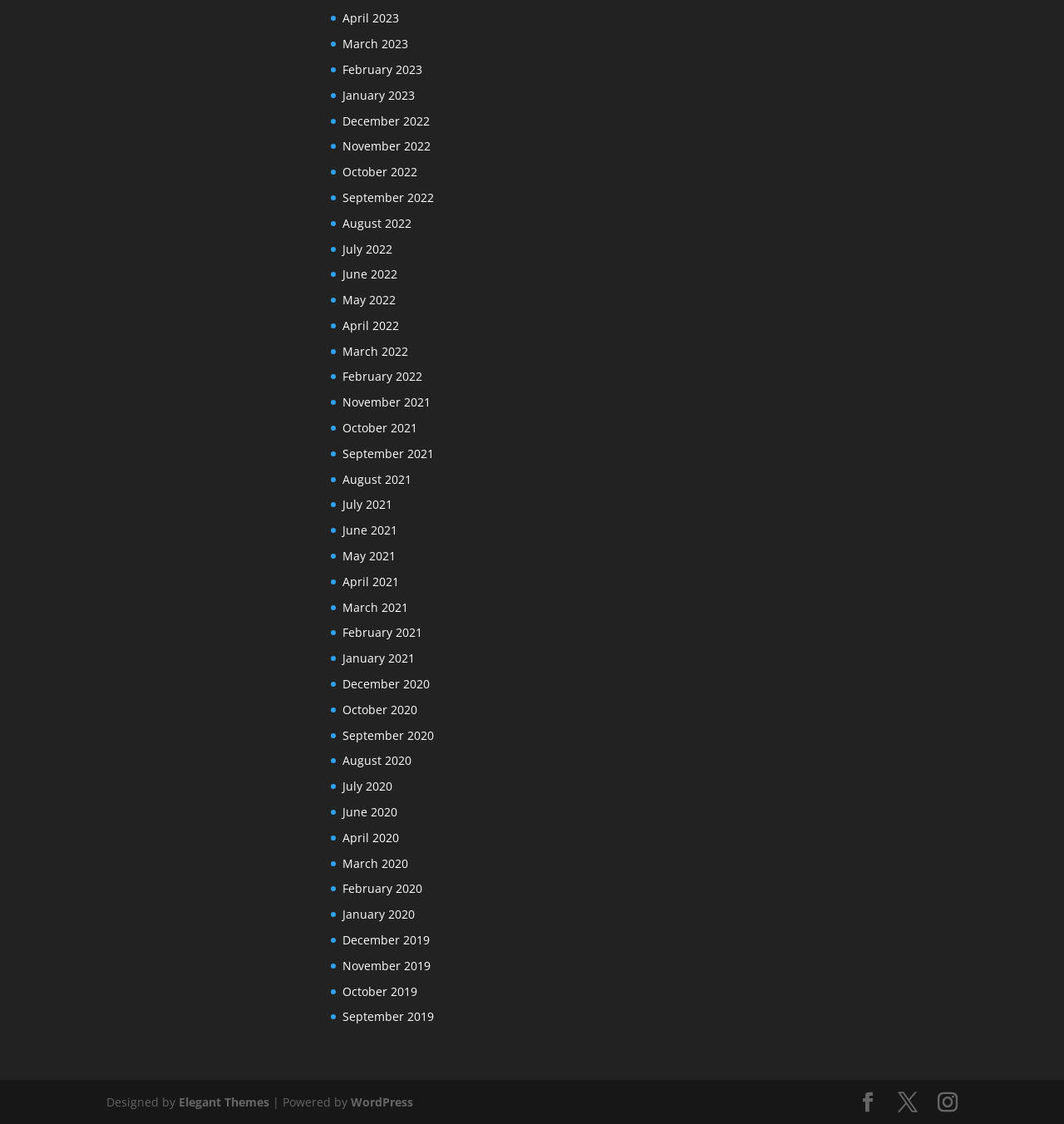Identify the bounding box coordinates of the area you need to click to perform the following instruction: "View April 2023".

[0.322, 0.009, 0.375, 0.023]